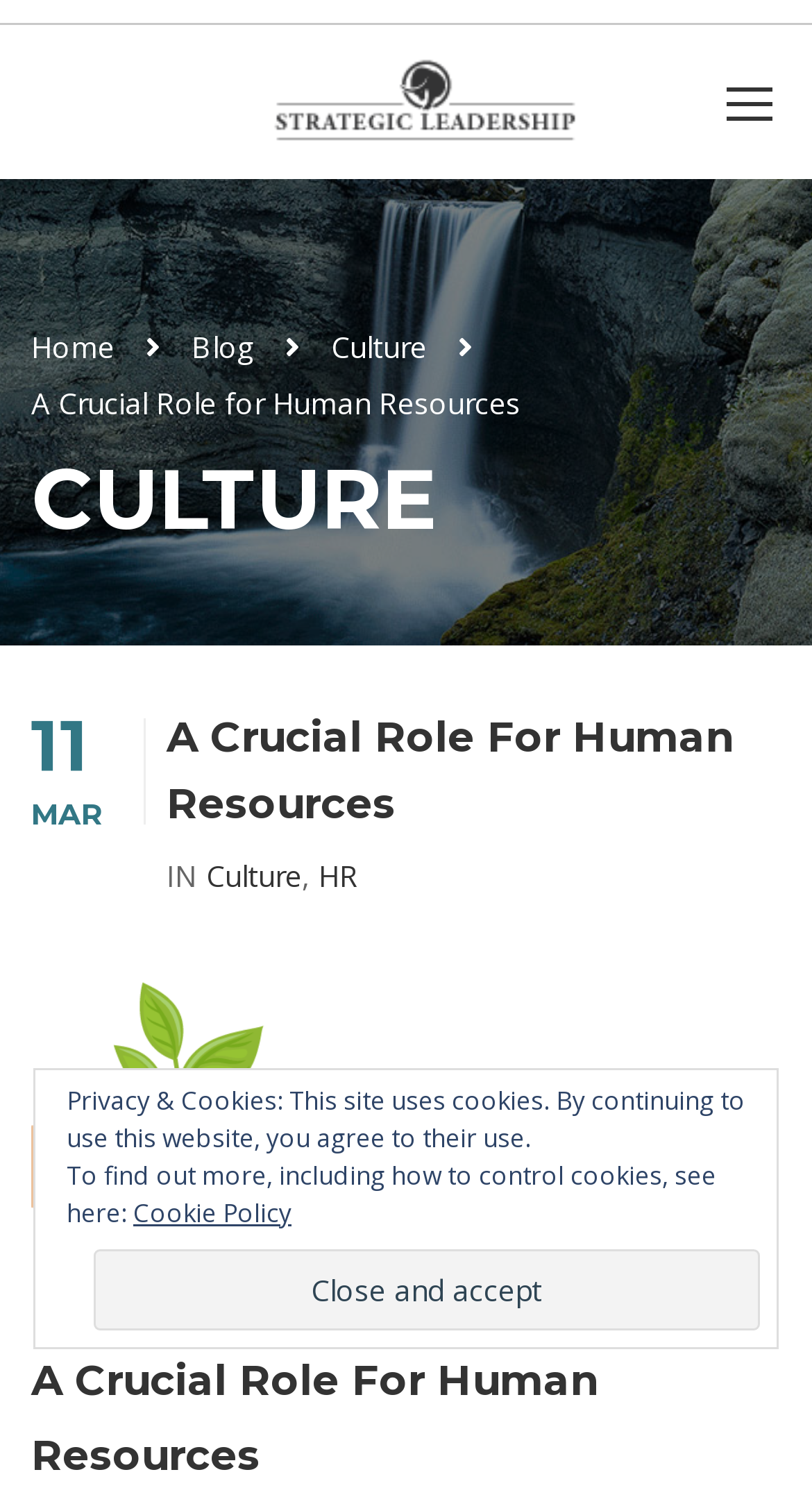Point out the bounding box coordinates of the section to click in order to follow this instruction: "view article about human resources".

[0.244, 0.576, 0.372, 0.601]